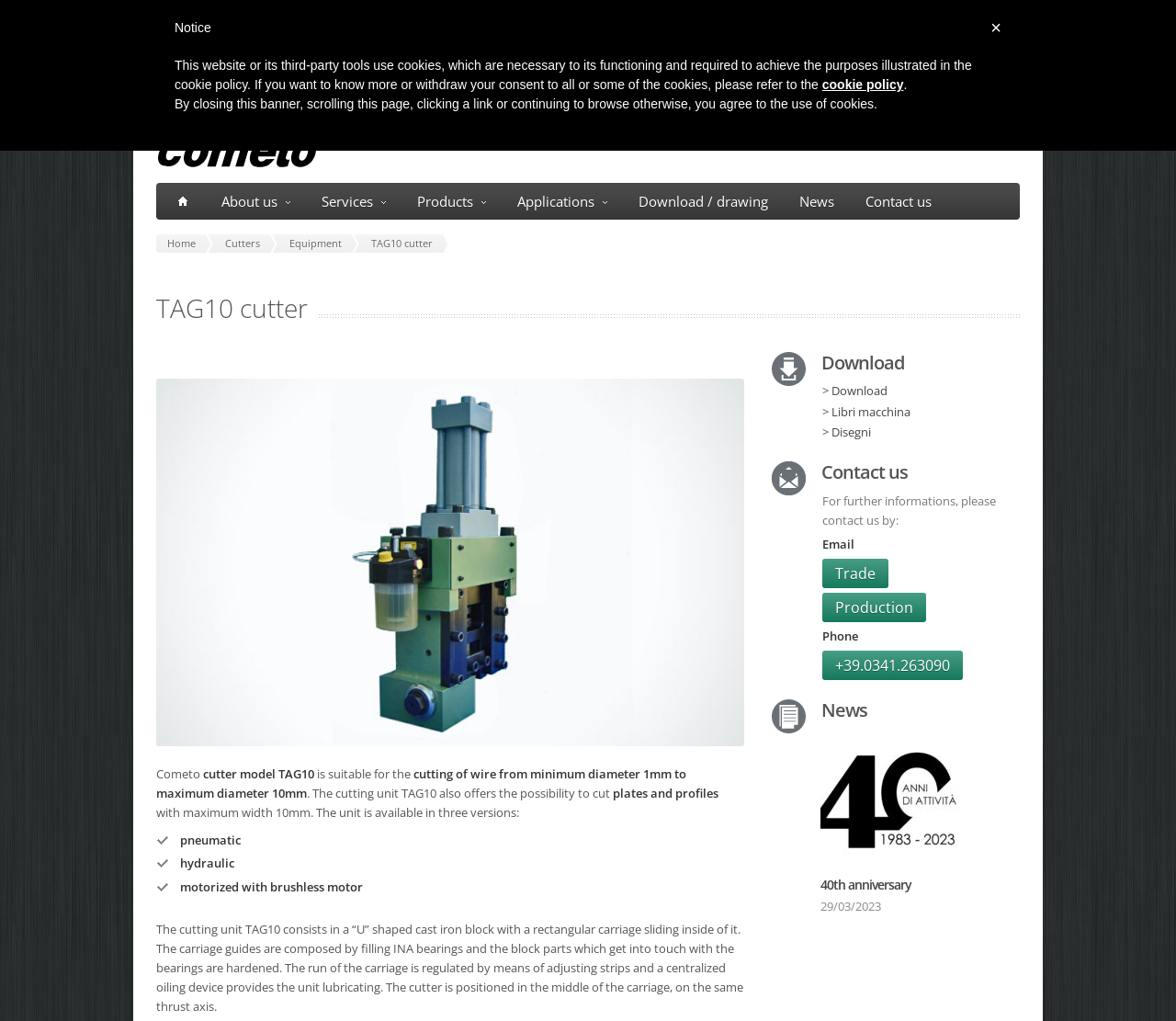Identify the bounding box coordinates of the HTML element based on this description: "Applications".

[0.427, 0.179, 0.529, 0.215]